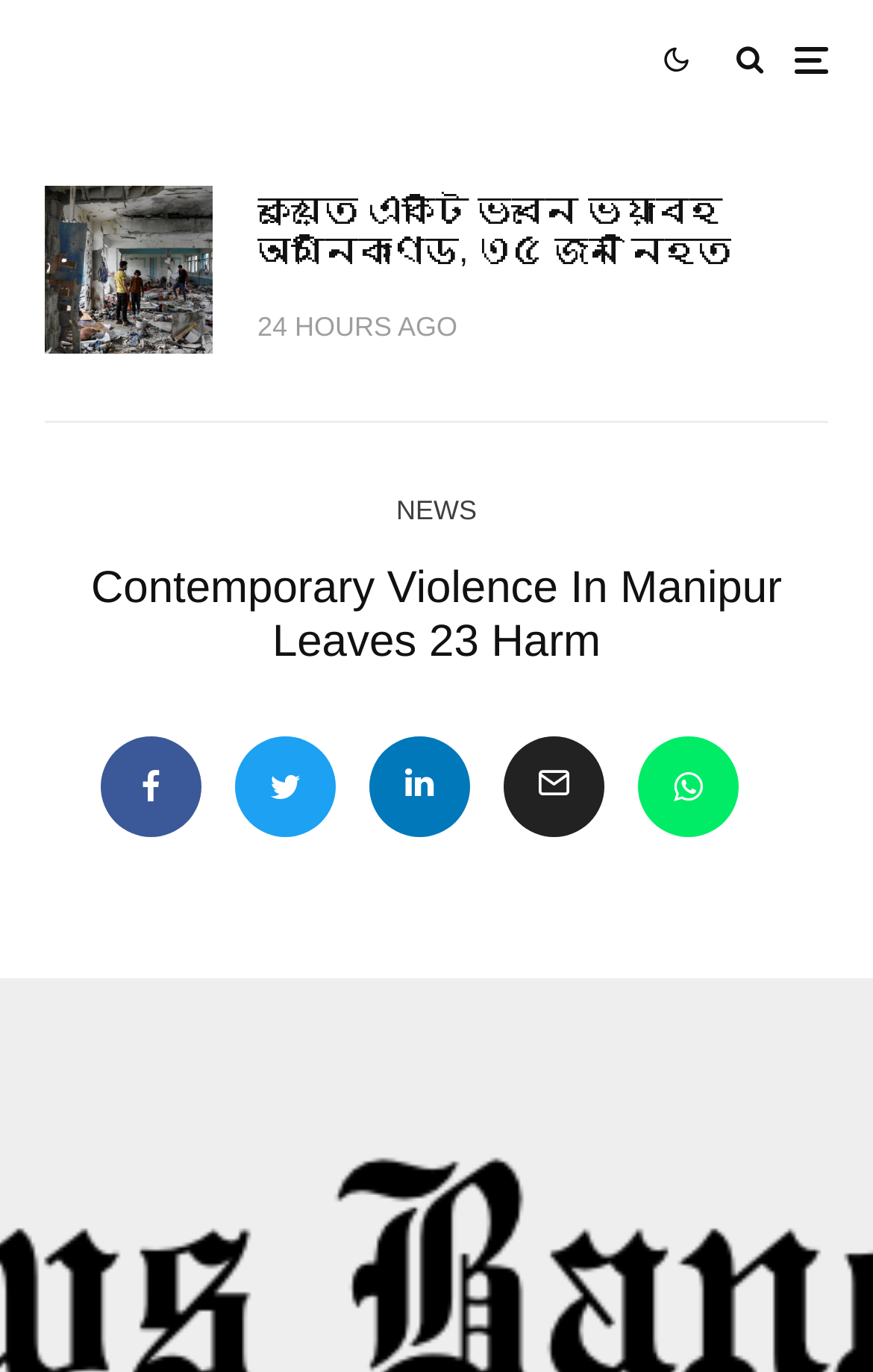Point out the bounding box coordinates of the section to click in order to follow this instruction: "Share the article on social media".

[0.115, 0.537, 0.231, 0.61]